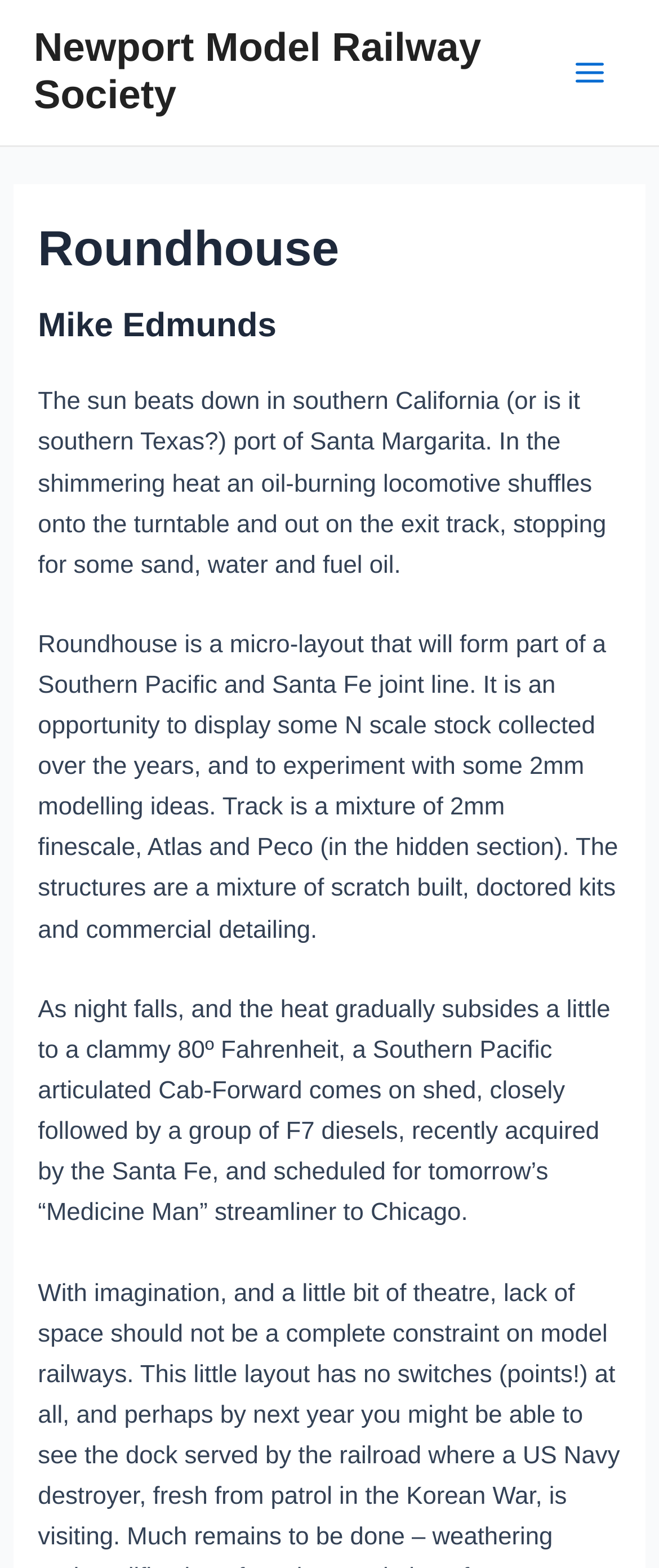What is the scale of the track used in the micro-layout?
Look at the image and answer with only one word or phrase.

2mm finescale